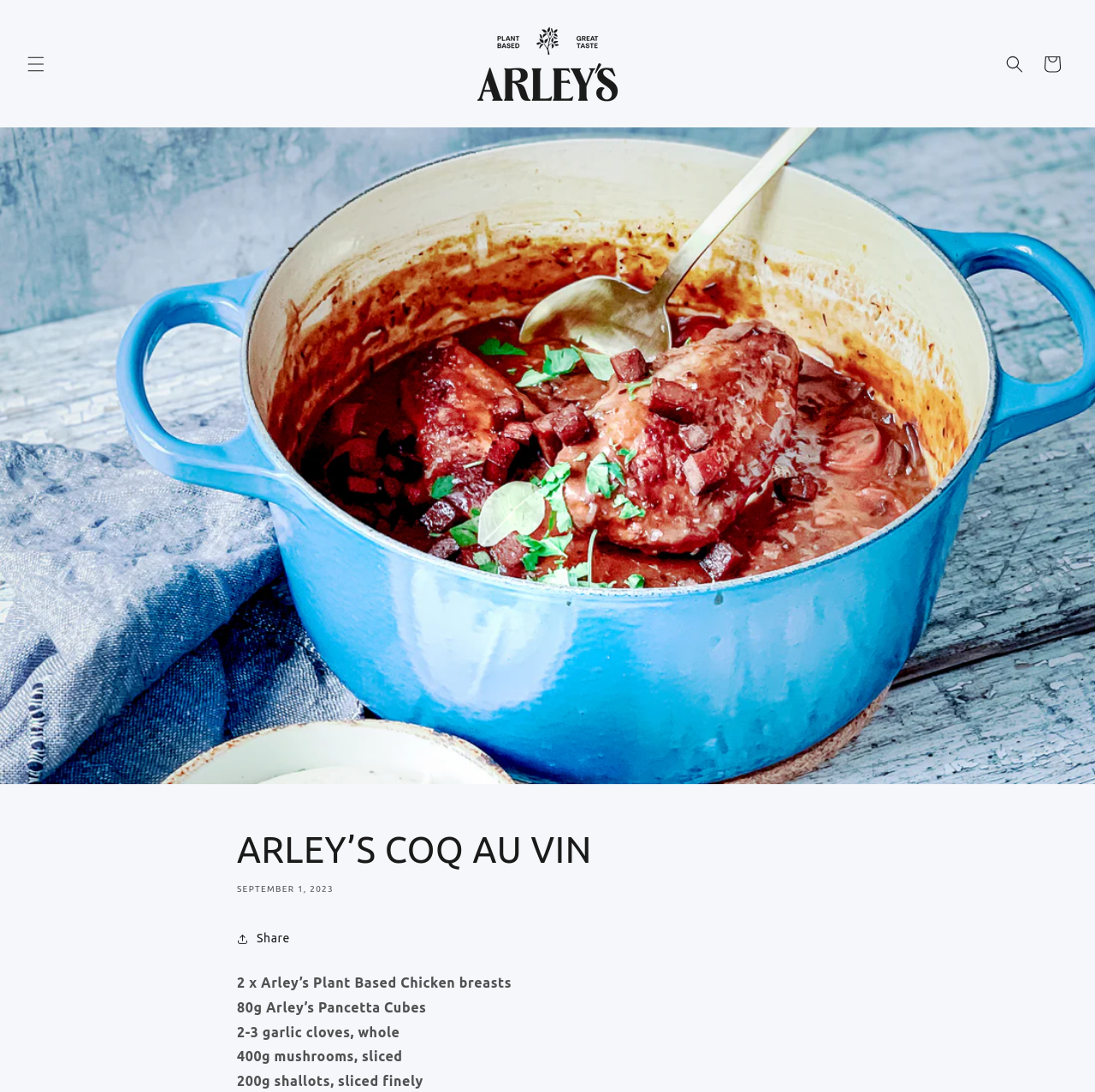What is the name of the recipe?
Please provide a single word or phrase based on the screenshot.

ARLEY’S COQ AU VIN